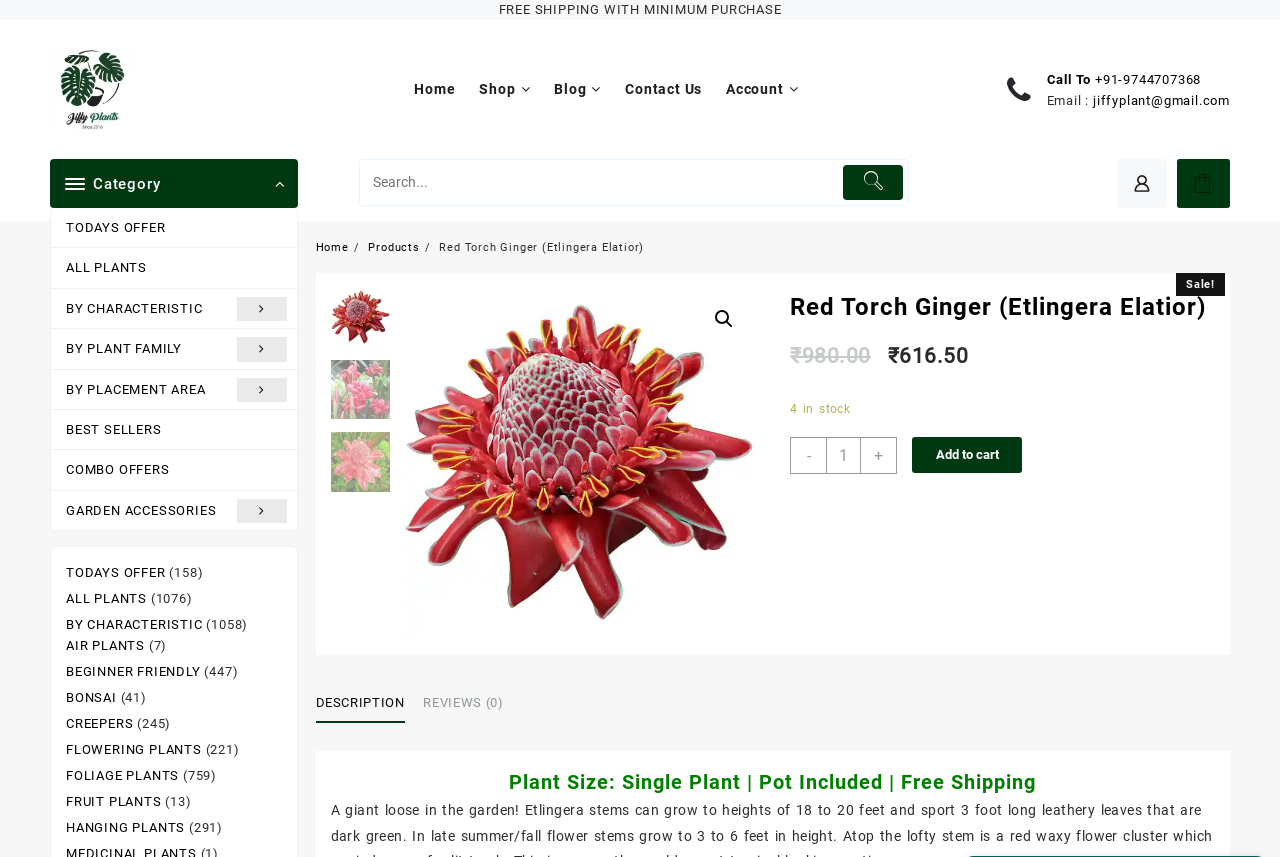Please answer the following question using a single word or phrase: 
What is the quantity of the product in stock?

4